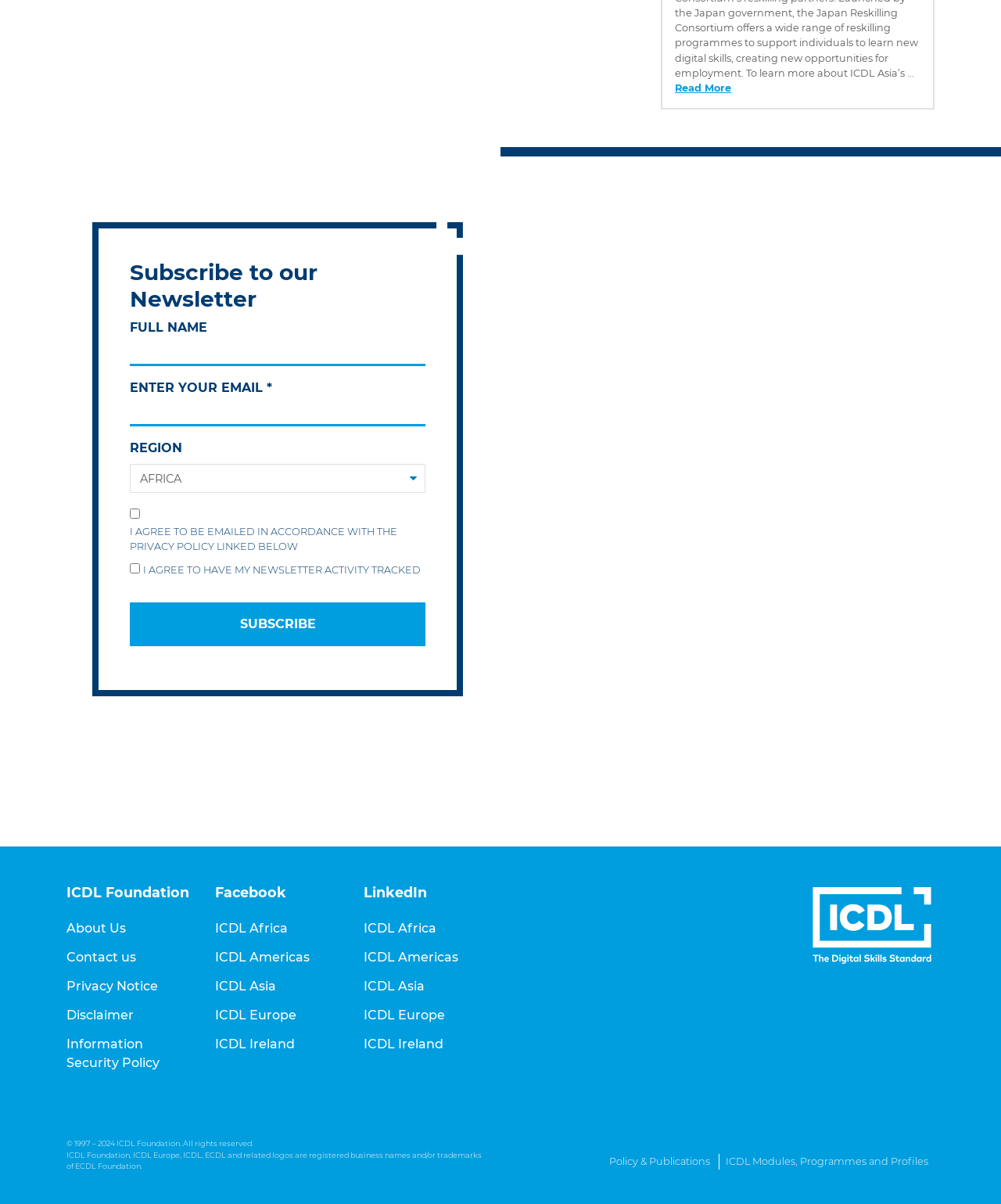Using the details from the image, please elaborate on the following question: What is required to subscribe to the newsletter?

The input field for email is marked as required, indicated by the asterisk symbol, and is accompanied by a checkbox for agreeing to be emailed. This suggests that a valid email address is required to subscribe to the newsletter.